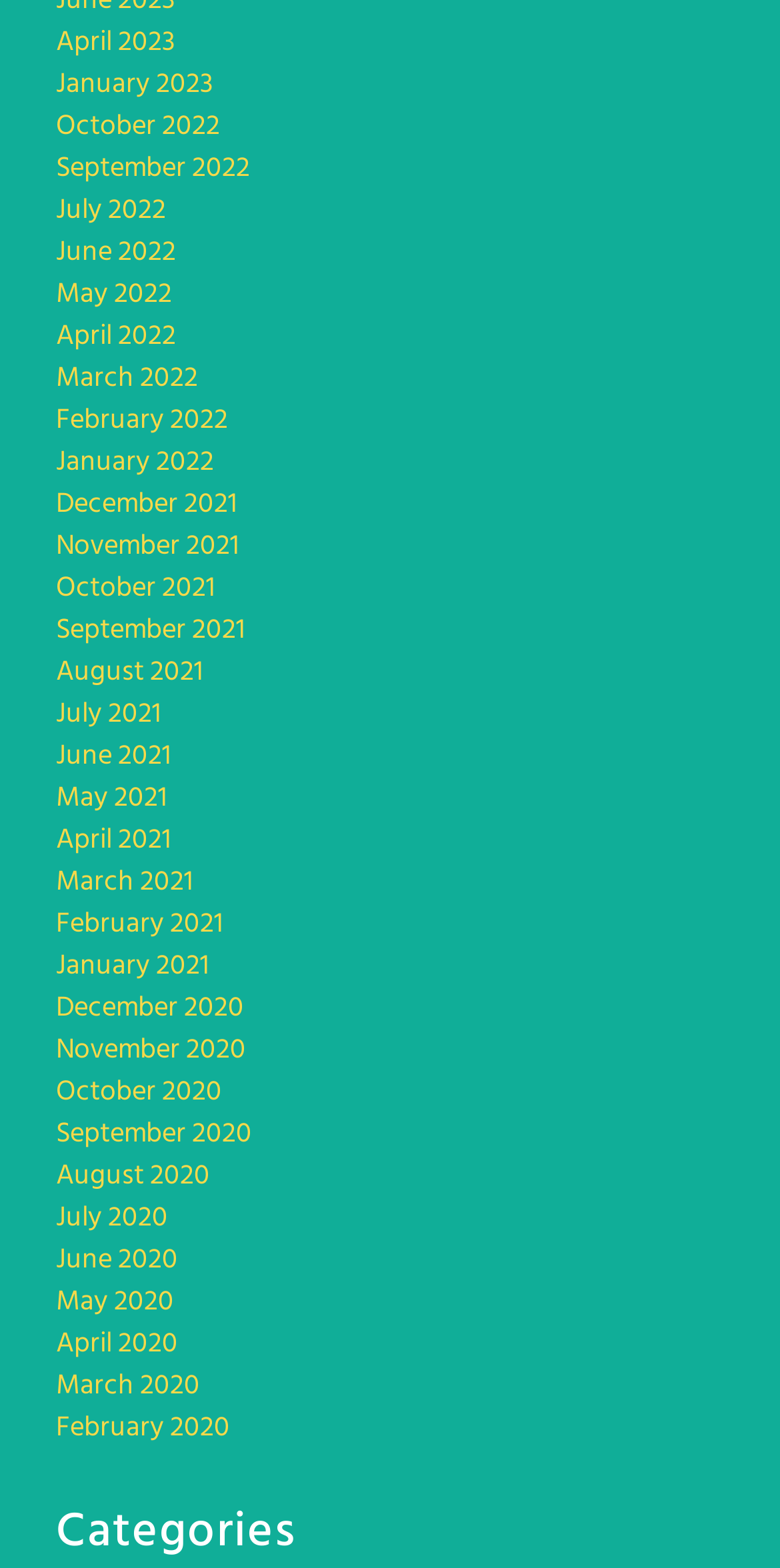Provide the bounding box coordinates of the area you need to click to execute the following instruction: "view Categories".

[0.072, 0.961, 0.928, 0.997]